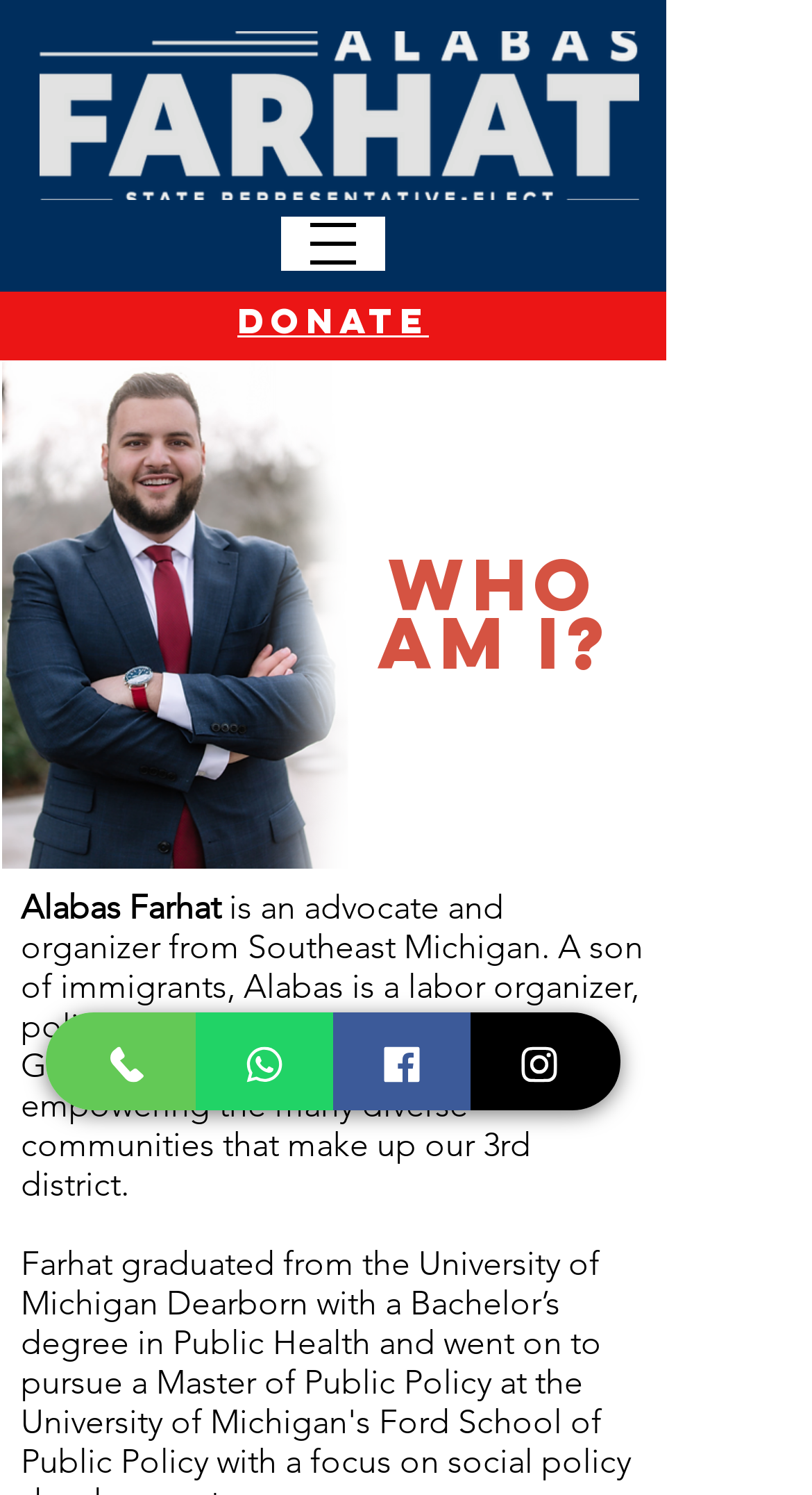What is the purpose of the 'donate' button?
Look at the image and provide a detailed response to the question.

The 'donate' button is likely intended for visitors to contribute financially to Alabas Farhat's campaign or cause, as it is a common practice for political candidates to have a donation option on their website.